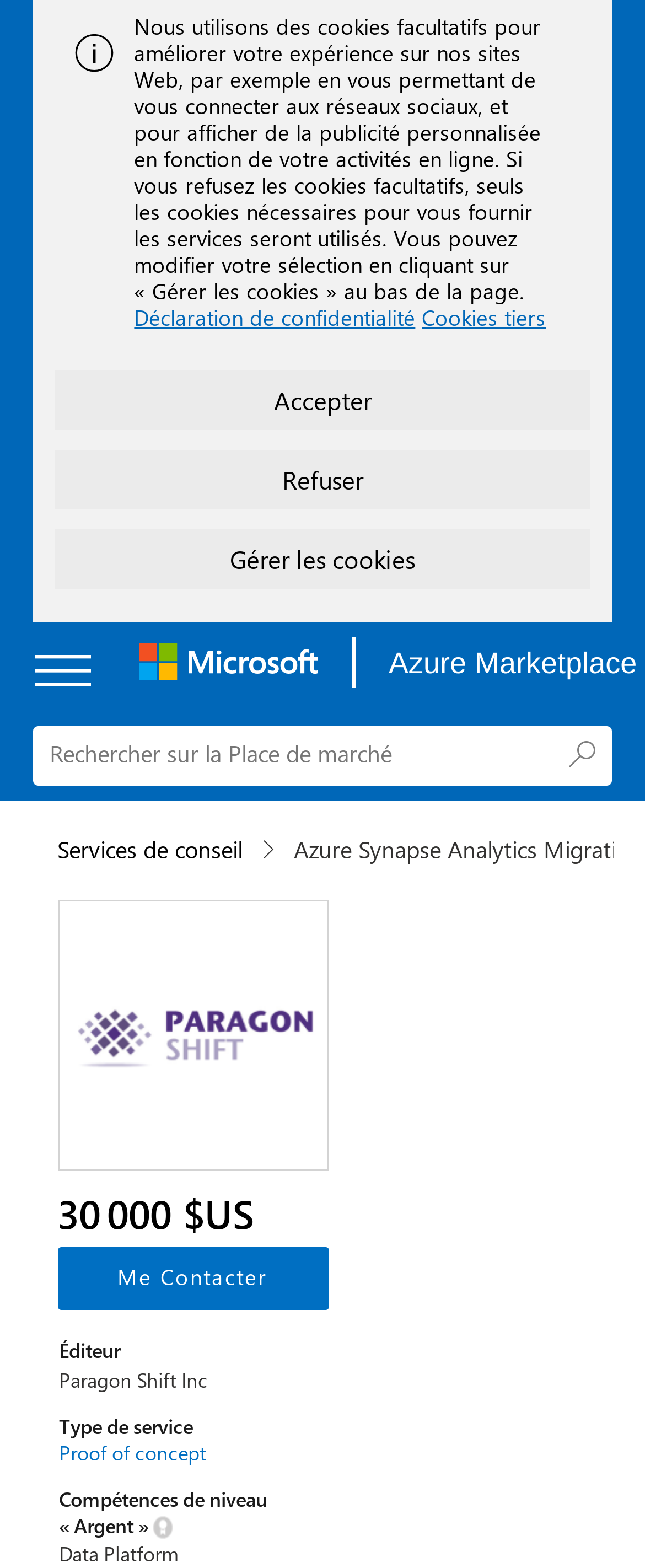Give a short answer to this question using one word or a phrase:
What is the type of service offered?

Proof of concept